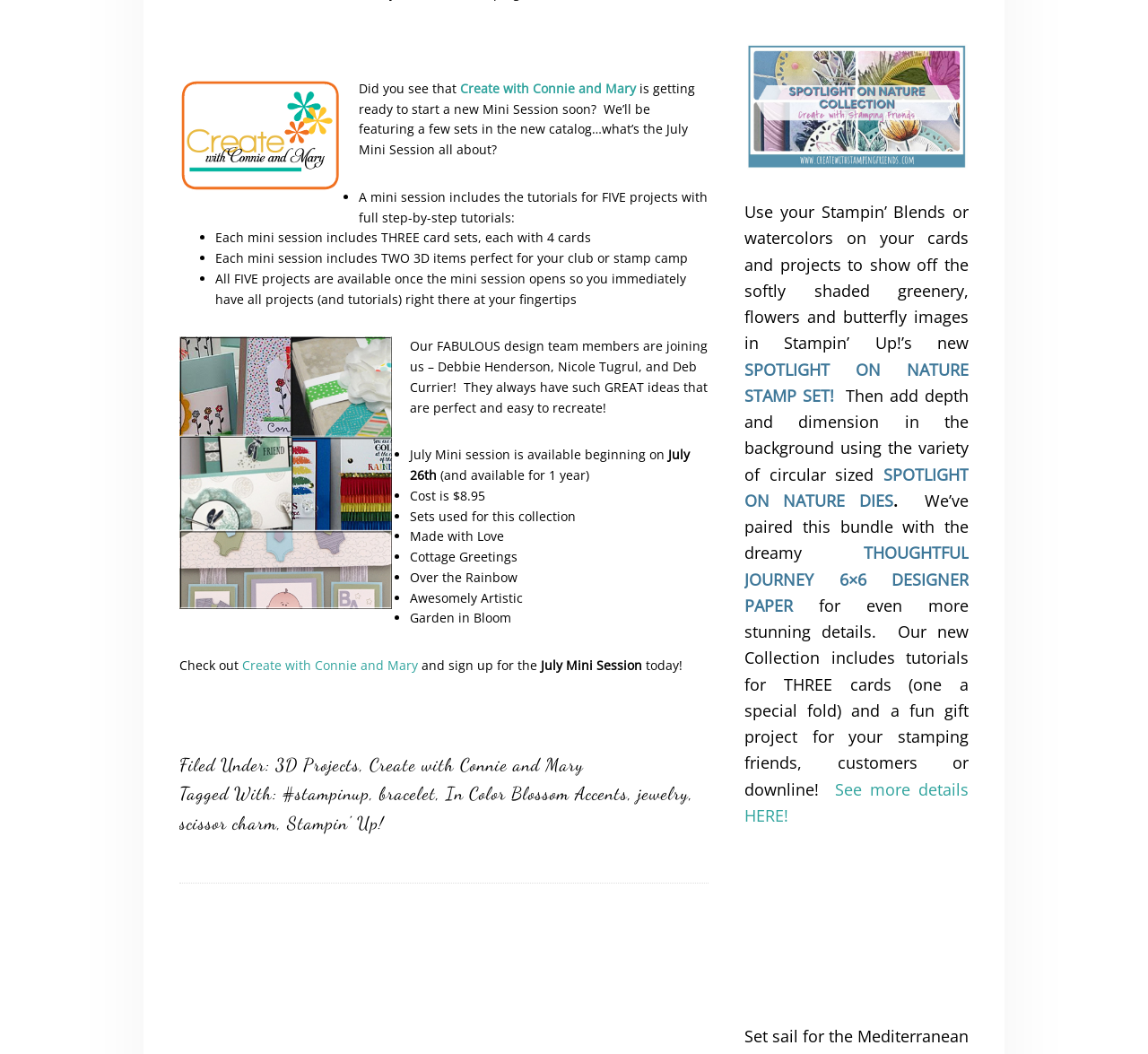Provide the bounding box coordinates of the section that needs to be clicked to accomplish the following instruction: "Check out the 'July Mini Session'."

[0.471, 0.623, 0.559, 0.639]